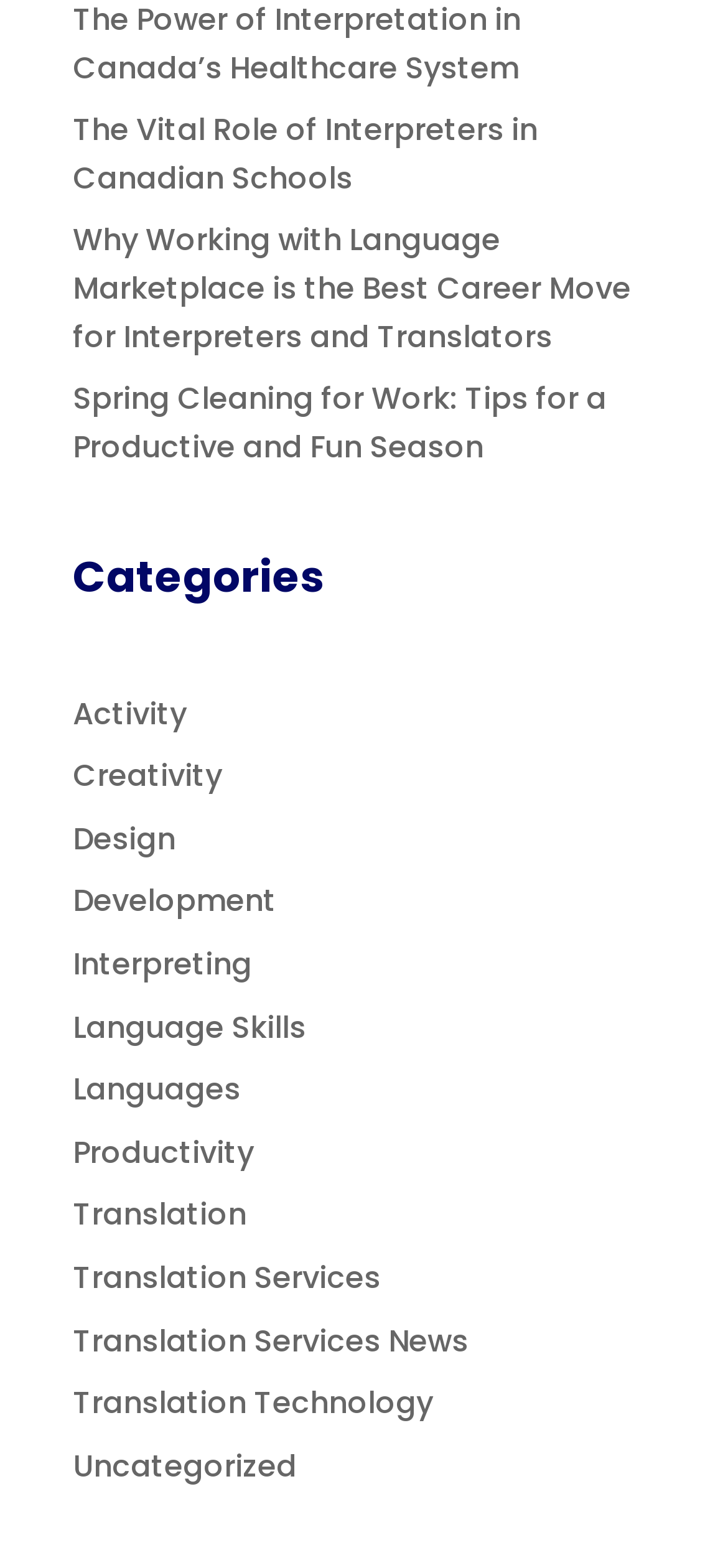Please give a succinct answer to the question in one word or phrase:
What is the first article title?

The Vital Role of Interpreters in Canadian Schools